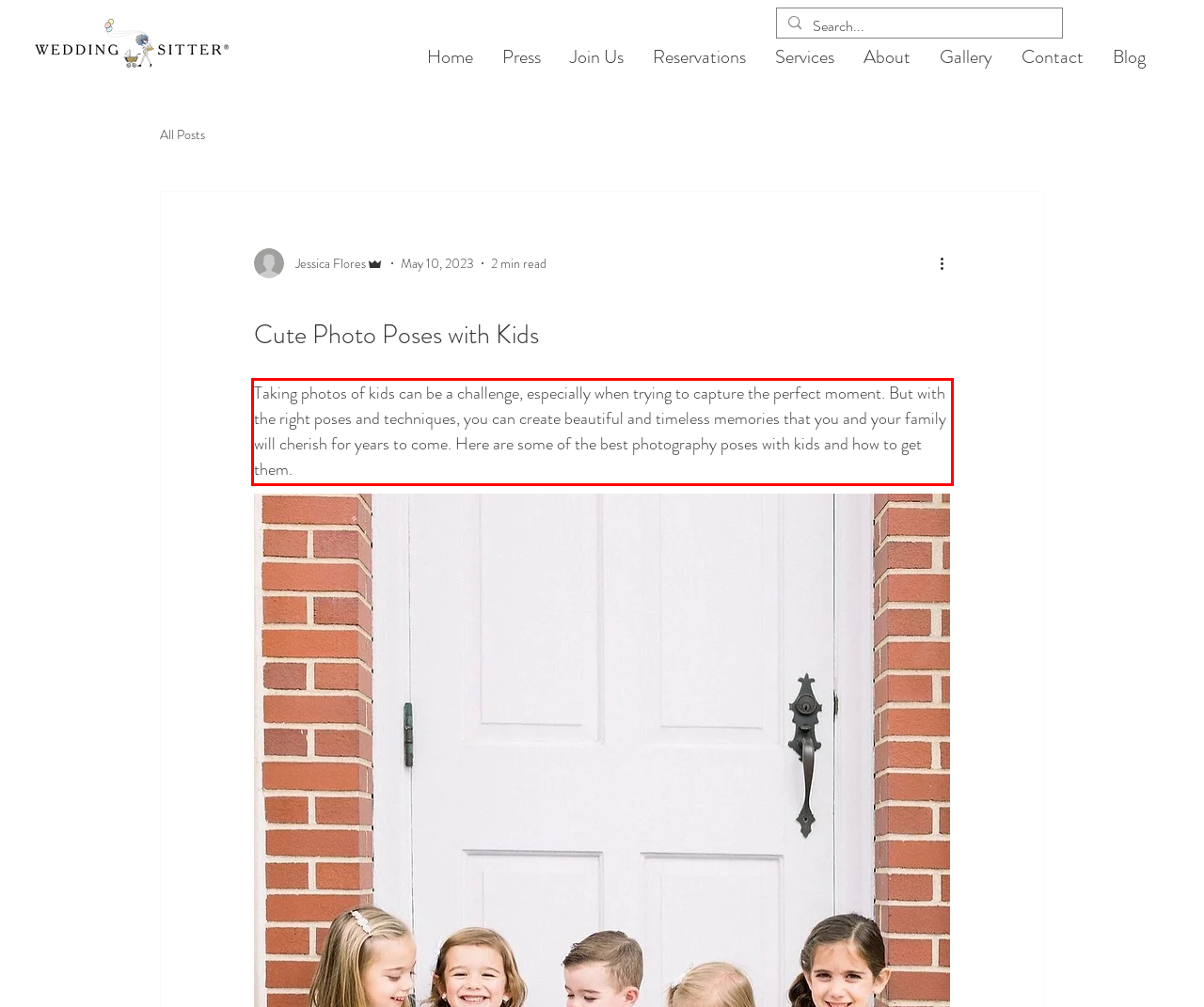Please examine the webpage screenshot containing a red bounding box and use OCR to recognize and output the text inside the red bounding box.

Taking photos of kids can be a challenge, especially when trying to capture the perfect moment. But with the right poses and techniques, you can create beautiful and timeless memories that you and your family will cherish for years to come. Here are some of the best photography poses with kids and how to get them.